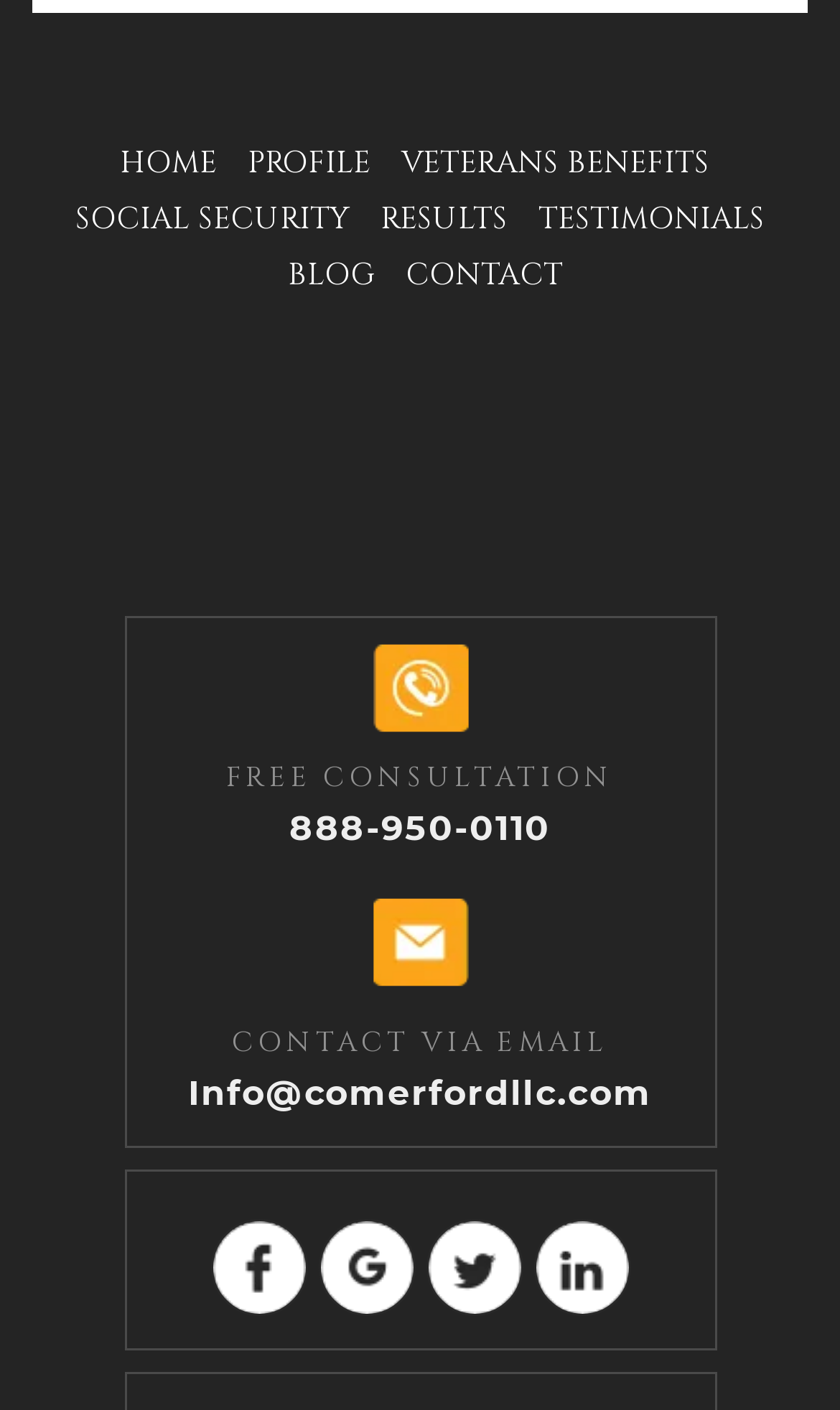Please give a succinct answer using a single word or phrase:
What is the email address for contact?

Info@comerfordllc.com